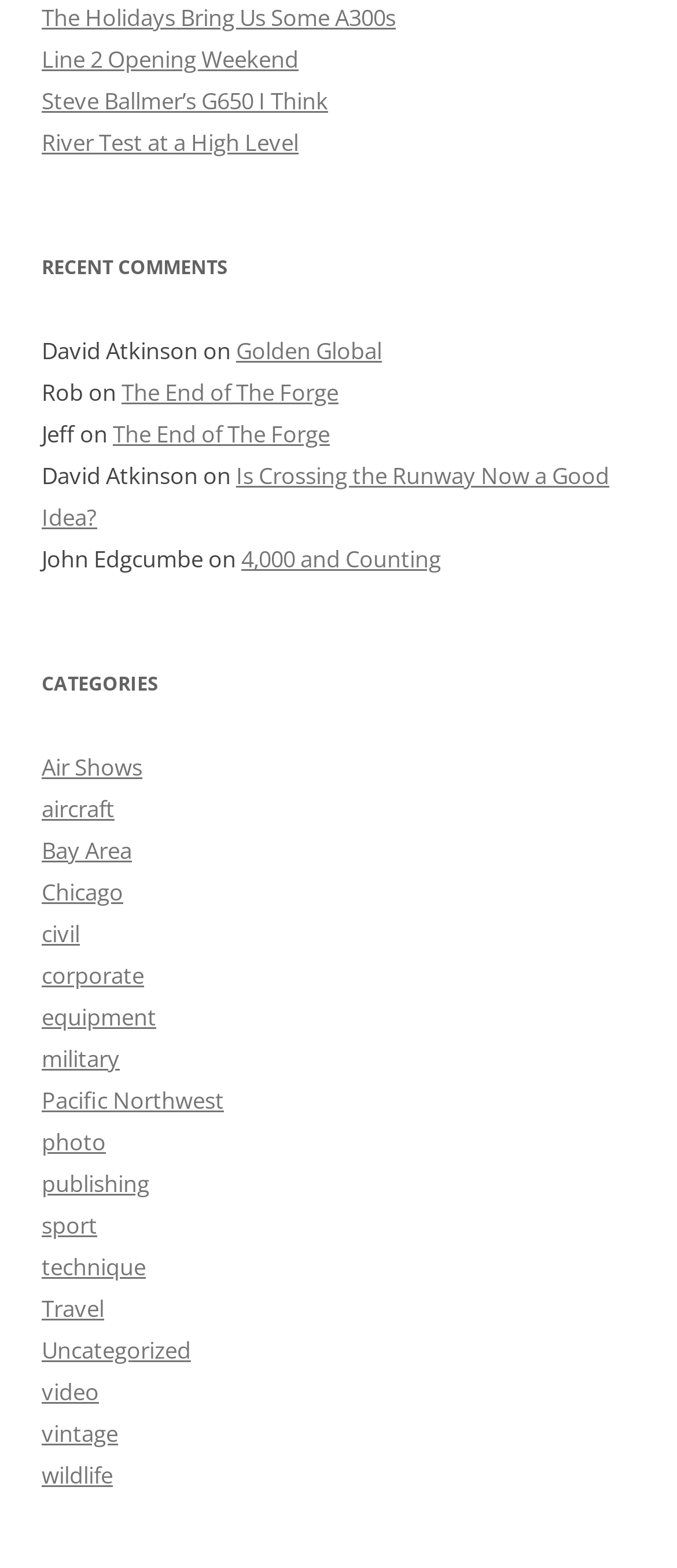Highlight the bounding box coordinates of the region I should click on to meet the following instruction: "Read the post by David Atkinson".

[0.062, 0.214, 0.292, 0.234]